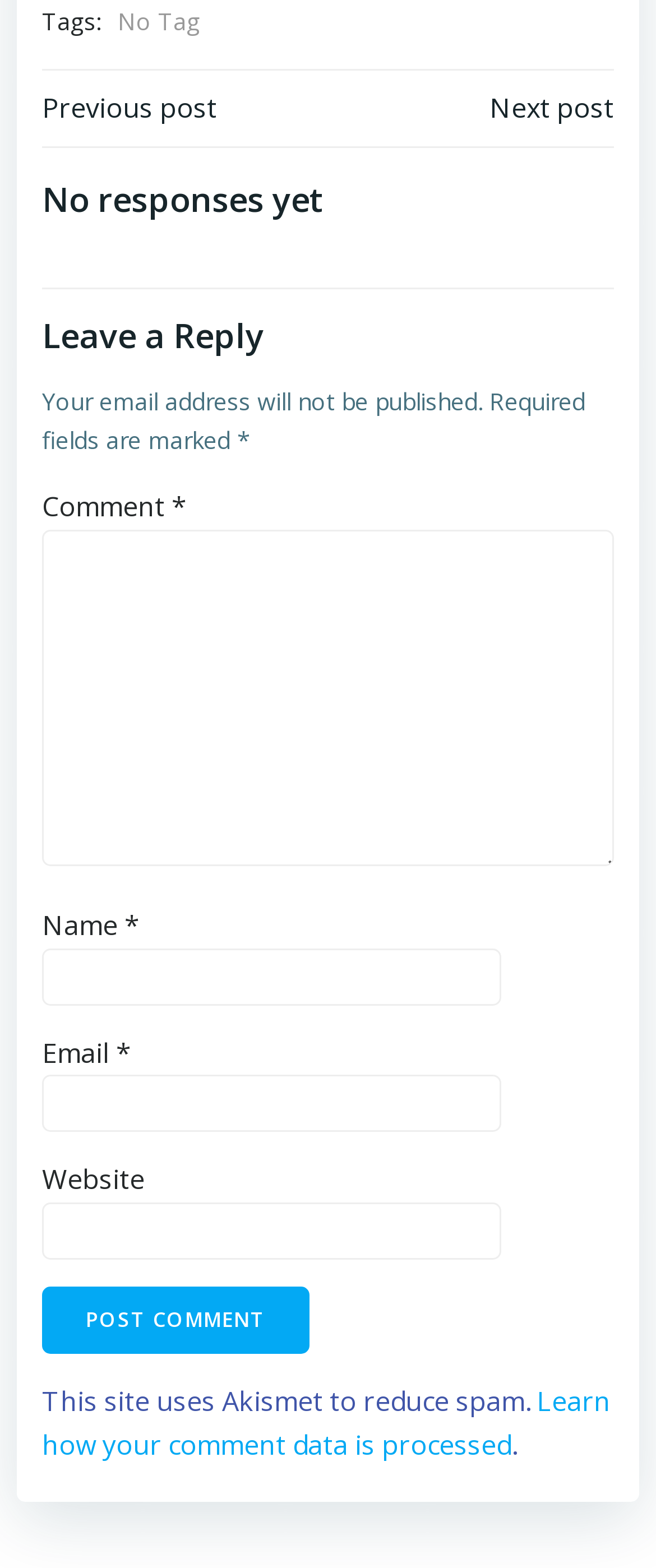Determine the bounding box coordinates of the target area to click to execute the following instruction: "Leave a reply."

[0.064, 0.201, 0.936, 0.228]